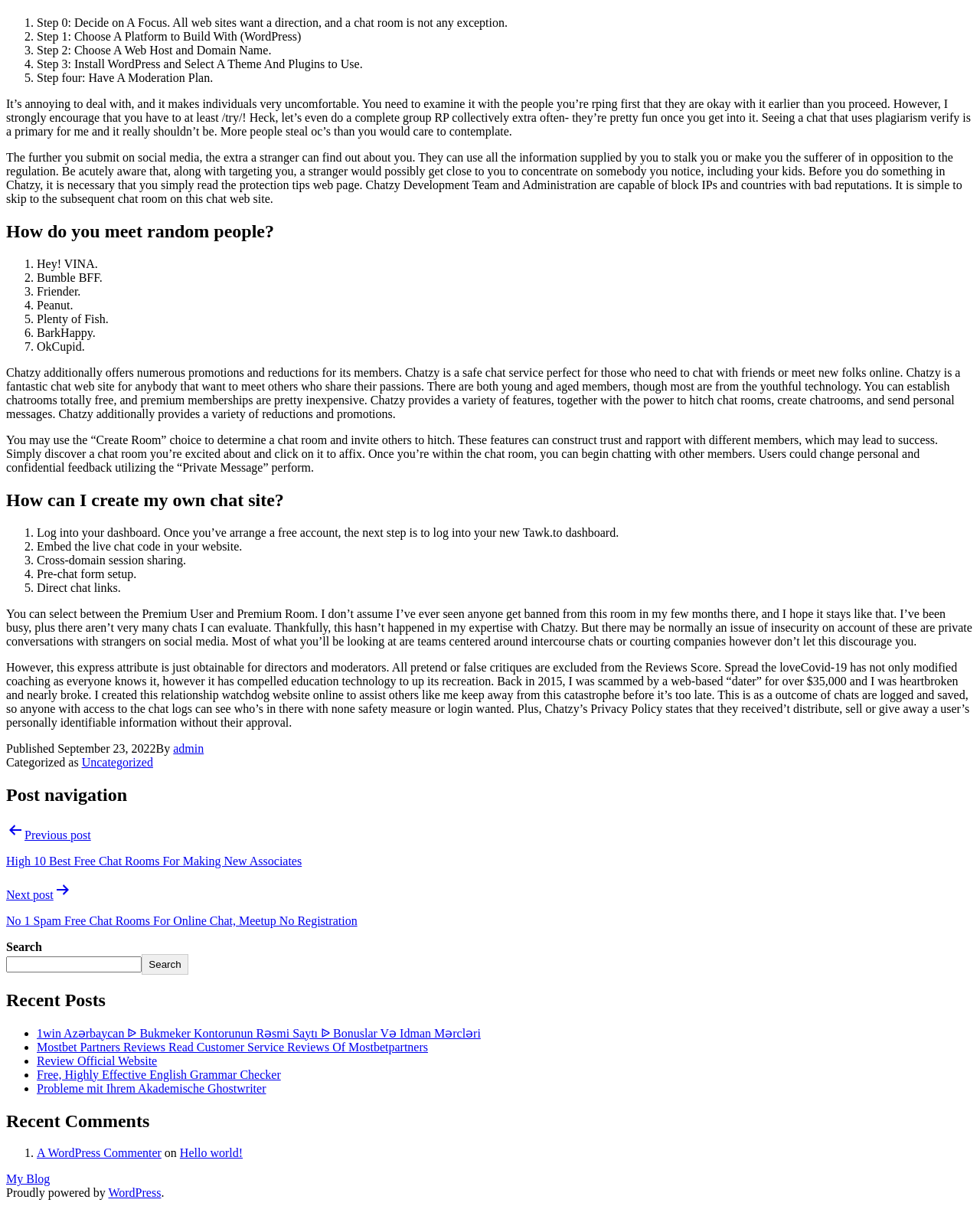Please determine the bounding box coordinates of the element to click on in order to accomplish the following task: "Read the recent post 'High 10 Best Free Chat Rooms For Making New Friends'". Ensure the coordinates are four float numbers ranging from 0 to 1, i.e., [left, top, right, bottom].

[0.006, 0.681, 0.994, 0.72]